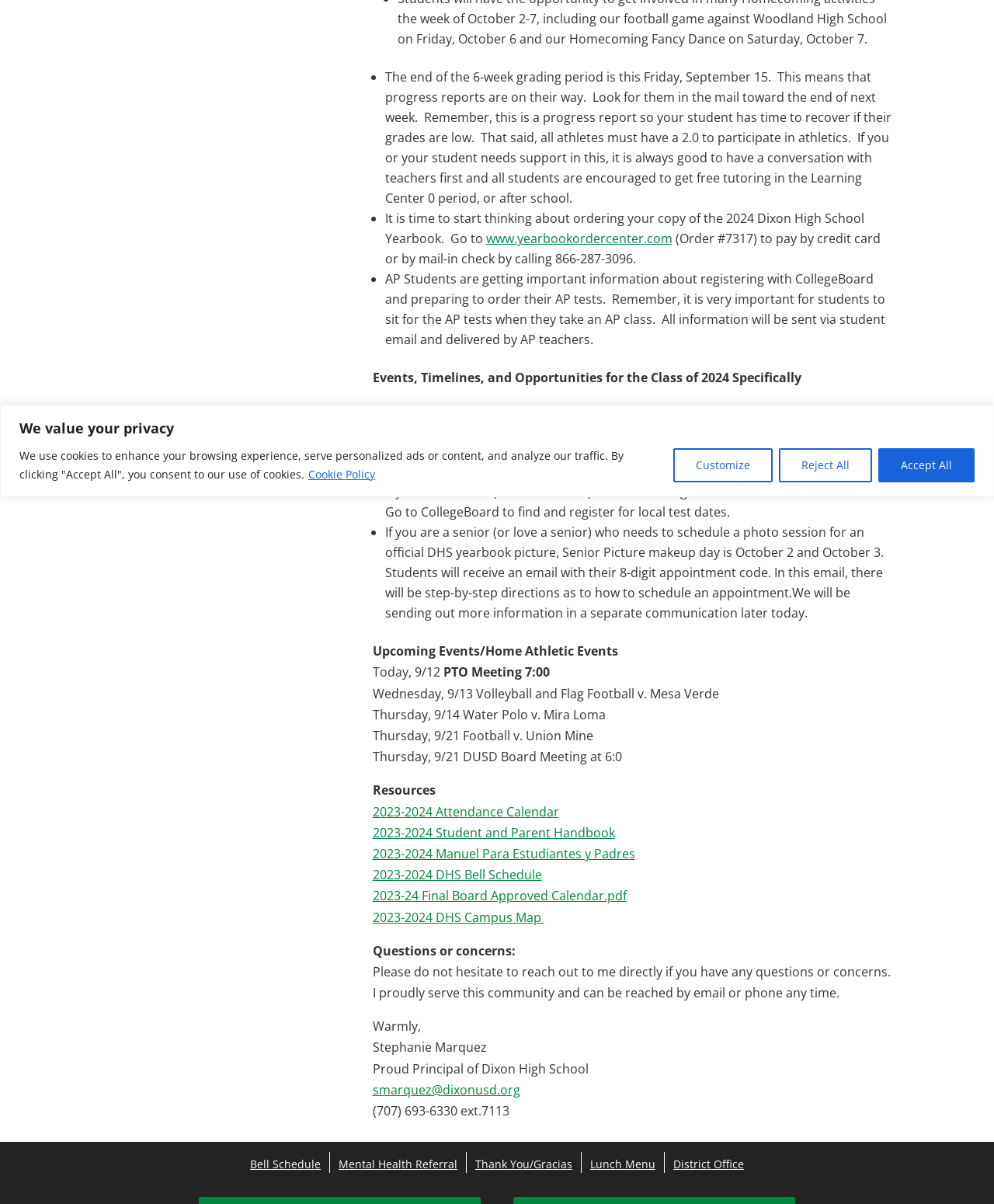Given the element description 2023-24 Final Board Approved Calendar.pdf, identify the bounding box coordinates for the UI element on the webpage screenshot. The format should be (top-left x, top-left y, bottom-right x, bottom-right y), with values between 0 and 1.

[0.375, 0.737, 0.63, 0.751]